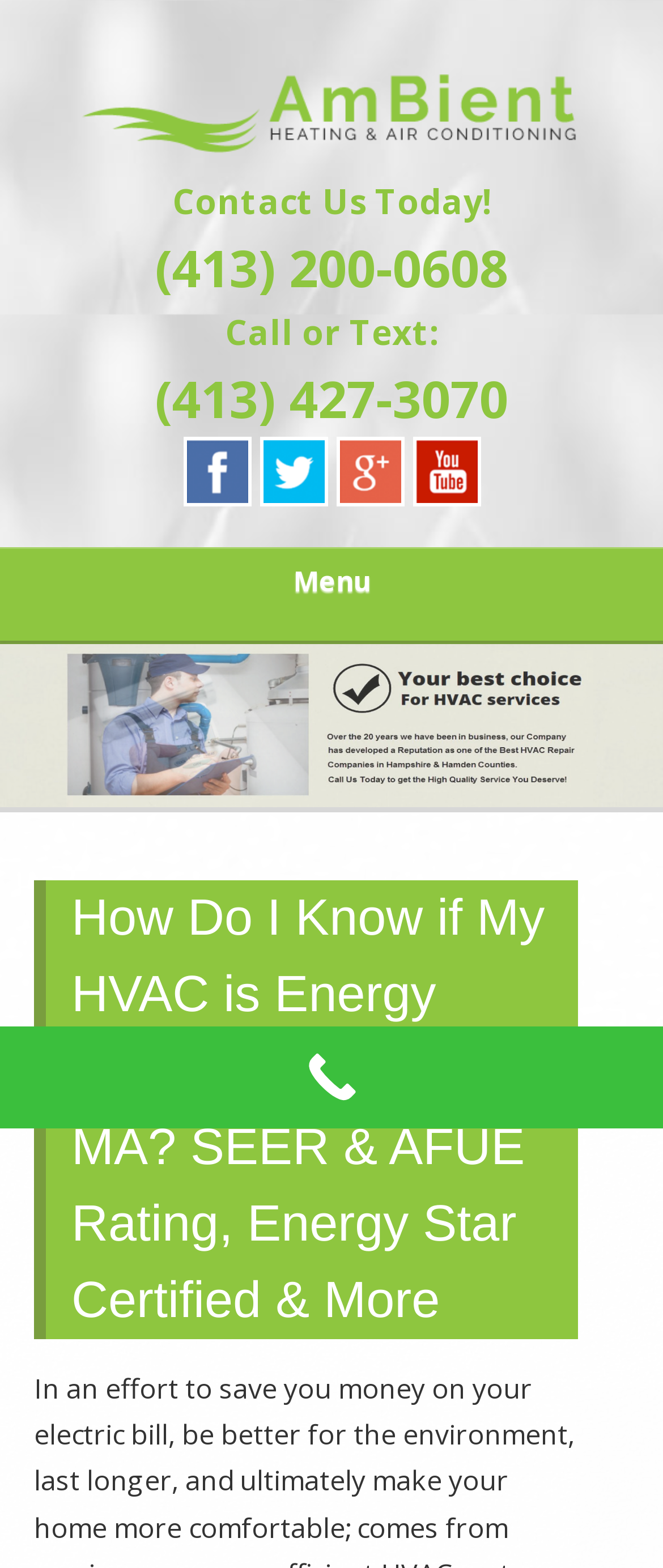Refer to the screenshot and answer the following question in detail:
What is the topic of the webpage?

I inferred the topic of the webpage by looking at the heading elements and the surrounding text. The heading element with the text 'How Do I Know if My HVAC is Energy Efficient in Monson, MA? SEER & AFUE Rating, Energy Star Certified & More' suggests that the webpage is about HVAC energy efficiency.